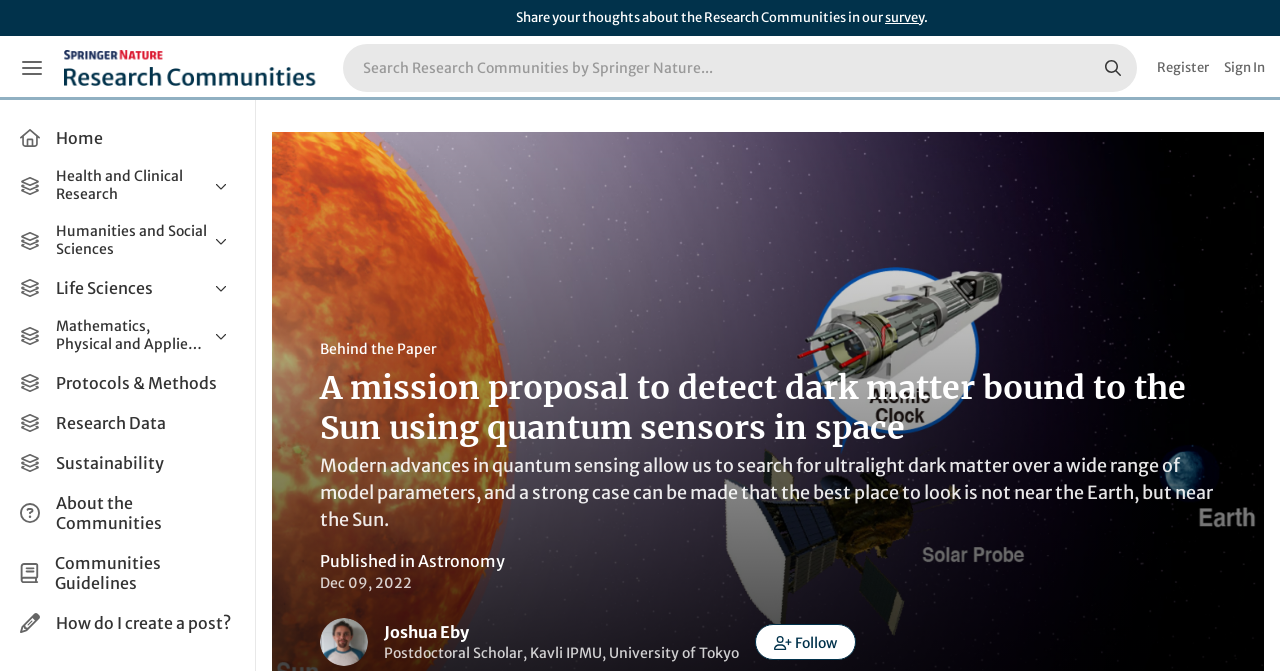How many links are available under 'Mathematics, Physical and Applied Sciences'?
Use the image to give a comprehensive and detailed response to the question.

I counted the number of links by looking at the list items under 'Mathematics, Physical and Applied Sciences'. There are two links: 'Astronomy' and 'Chemistry'. These links are located at [0.009, 0.538, 0.19, 0.584] and [0.009, 0.584, 0.19, 0.63] respectively.